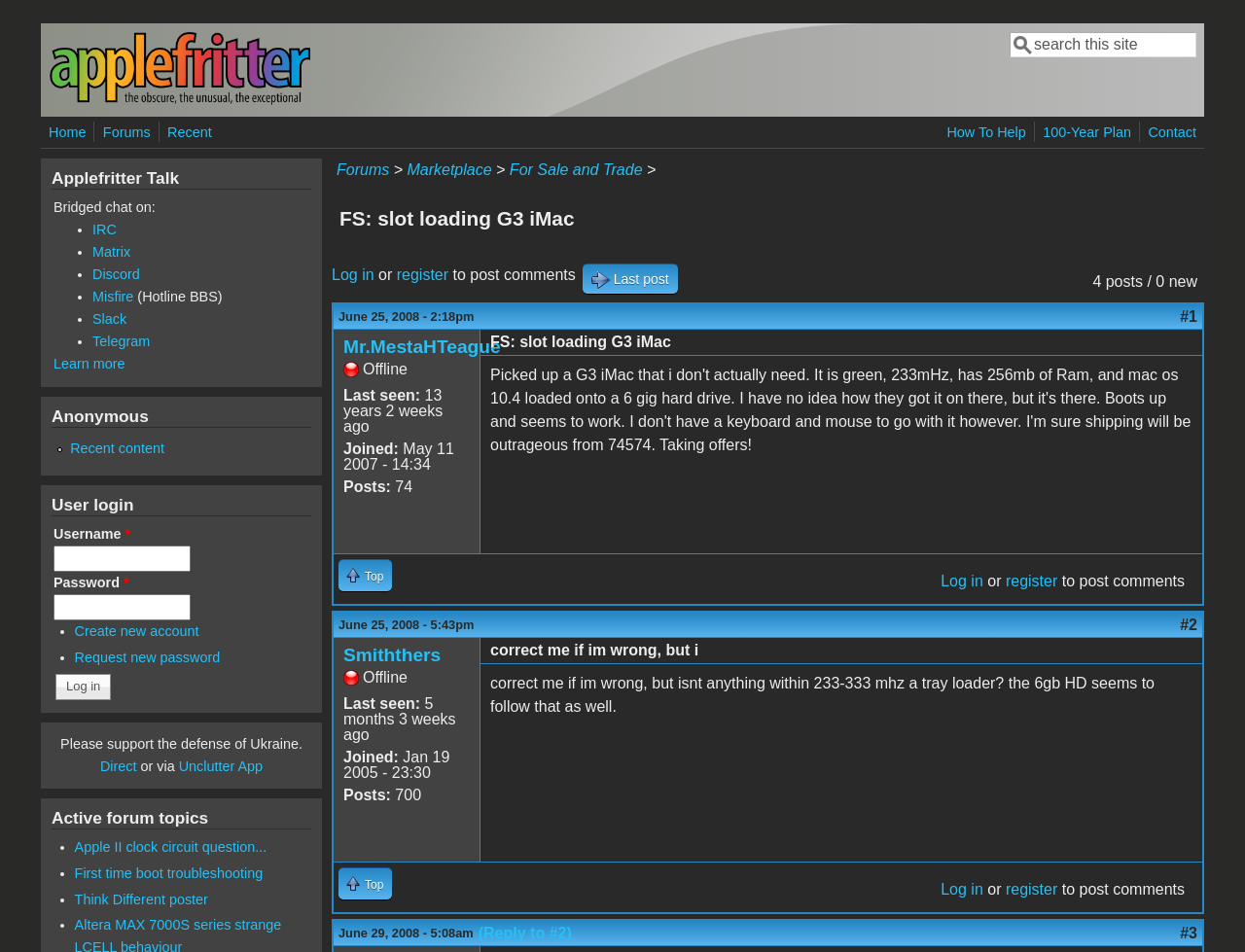What is the topic of the forum post?
Answer briefly with a single word or phrase based on the image.

FS: slot loading G3 iMac